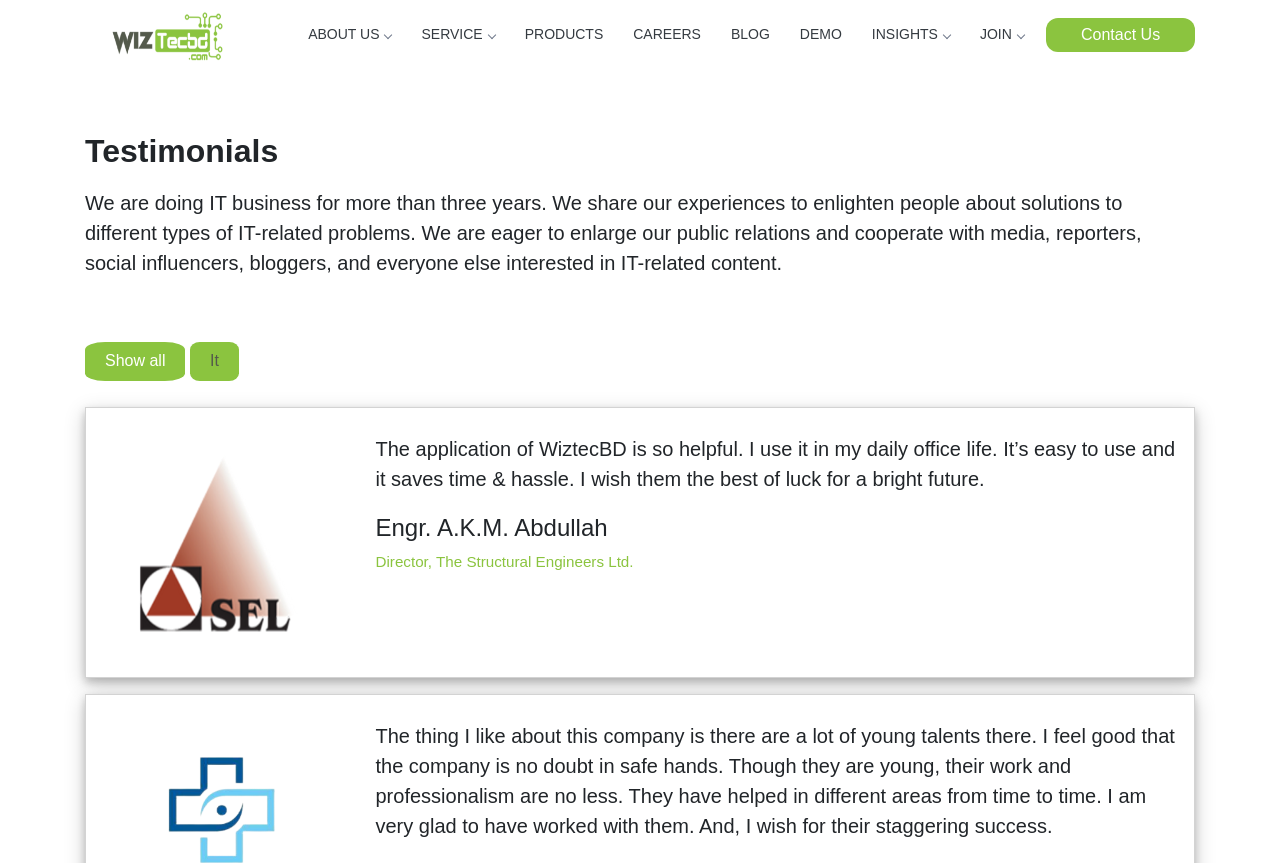Who is the Director of The Structural Engineers Ltd.?
We need a detailed and meticulous answer to the question.

I found this information by looking at the text below the image, which mentions 'Engr. A.K.M. Abdullah' as the Director of The Structural Engineers Ltd.